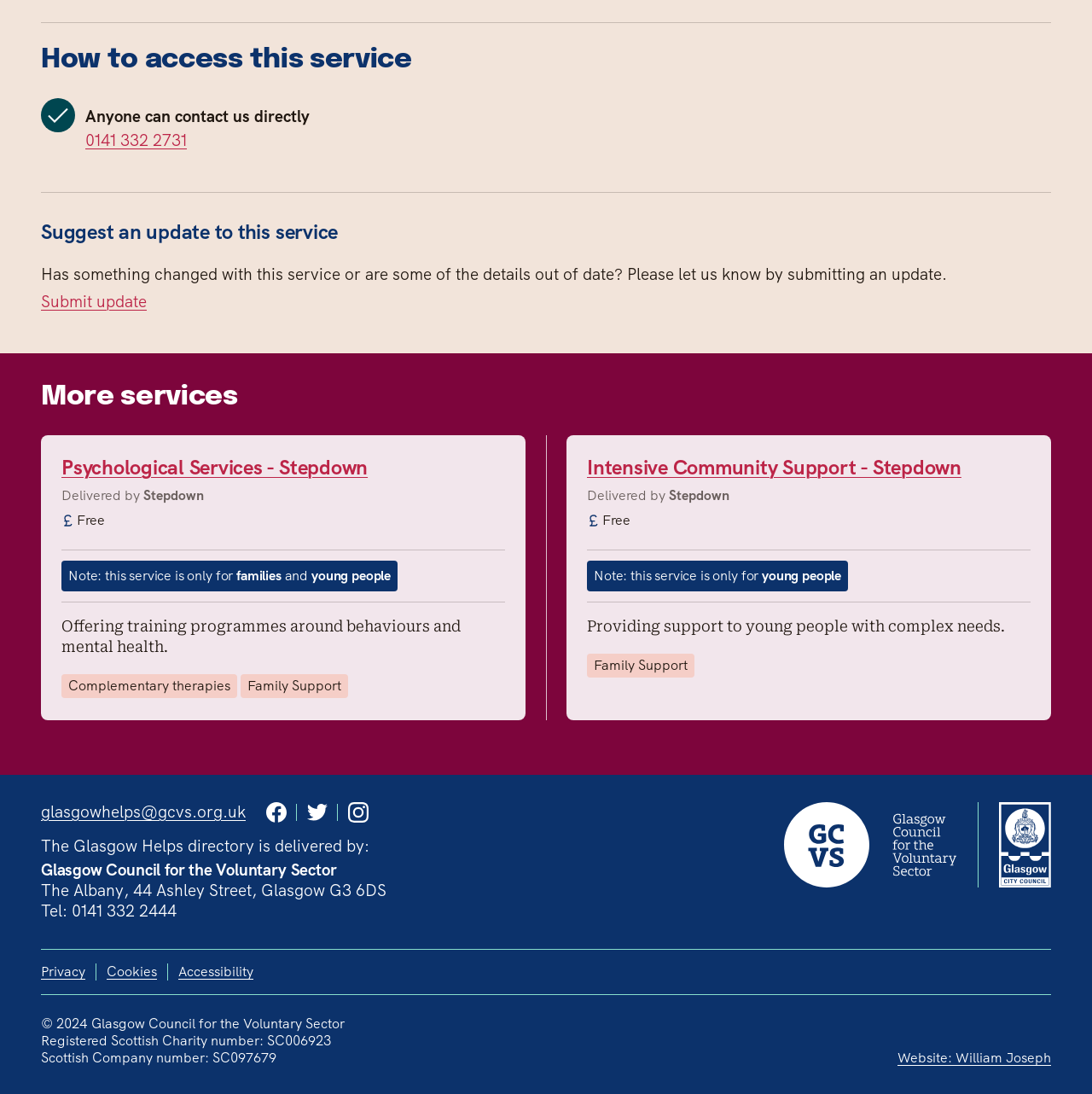Identify the bounding box coordinates of the part that should be clicked to carry out this instruction: "View Glasgow Council for the Voluntary Sector".

[0.718, 0.733, 0.877, 0.811]